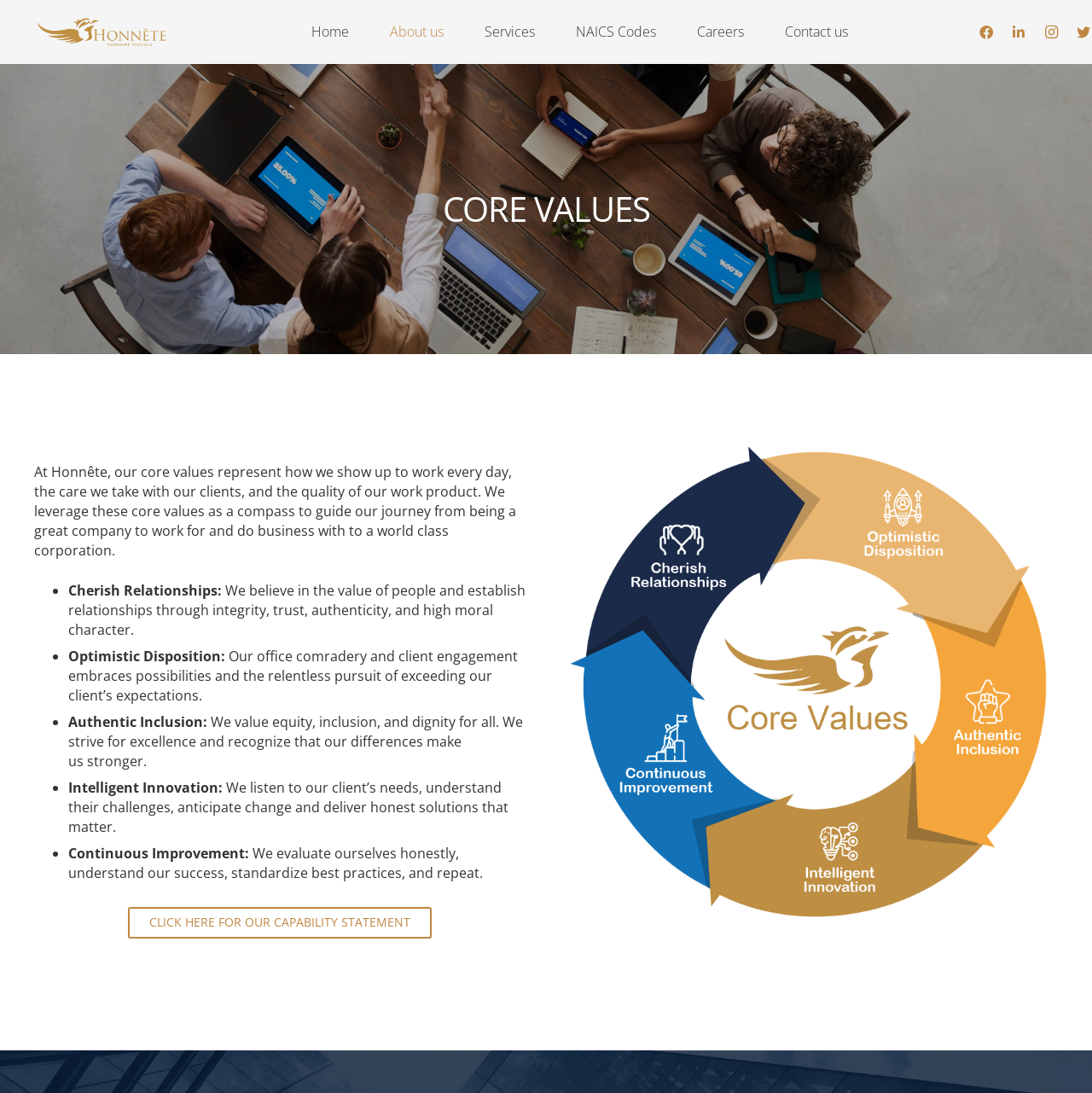Use a single word or phrase to answer the question: 
What is the link at the bottom of the webpage for?

Capability Statement